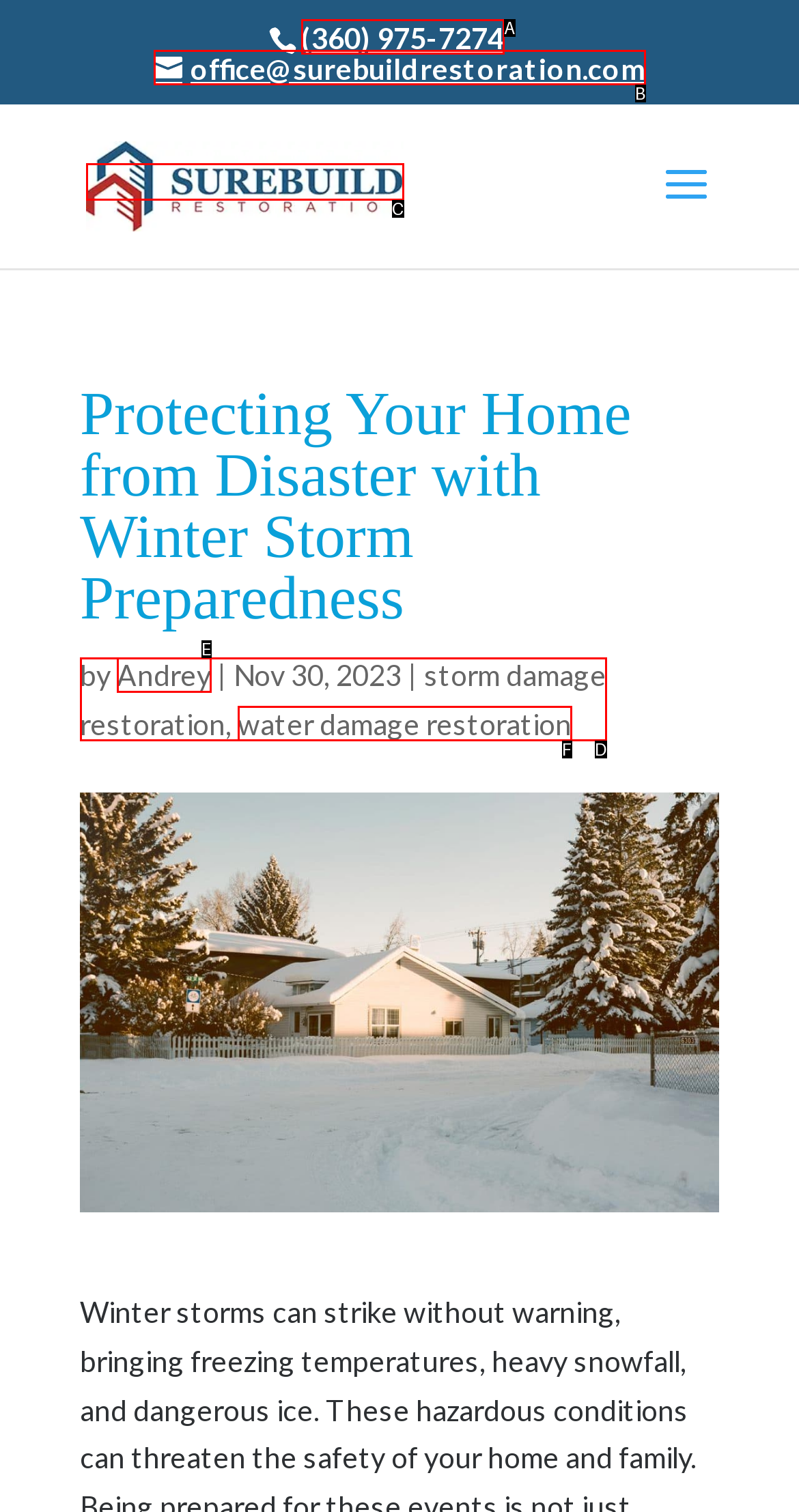Please determine which option aligns with the description: alt="SureBuild Restoration". Respond with the option’s letter directly from the available choices.

C